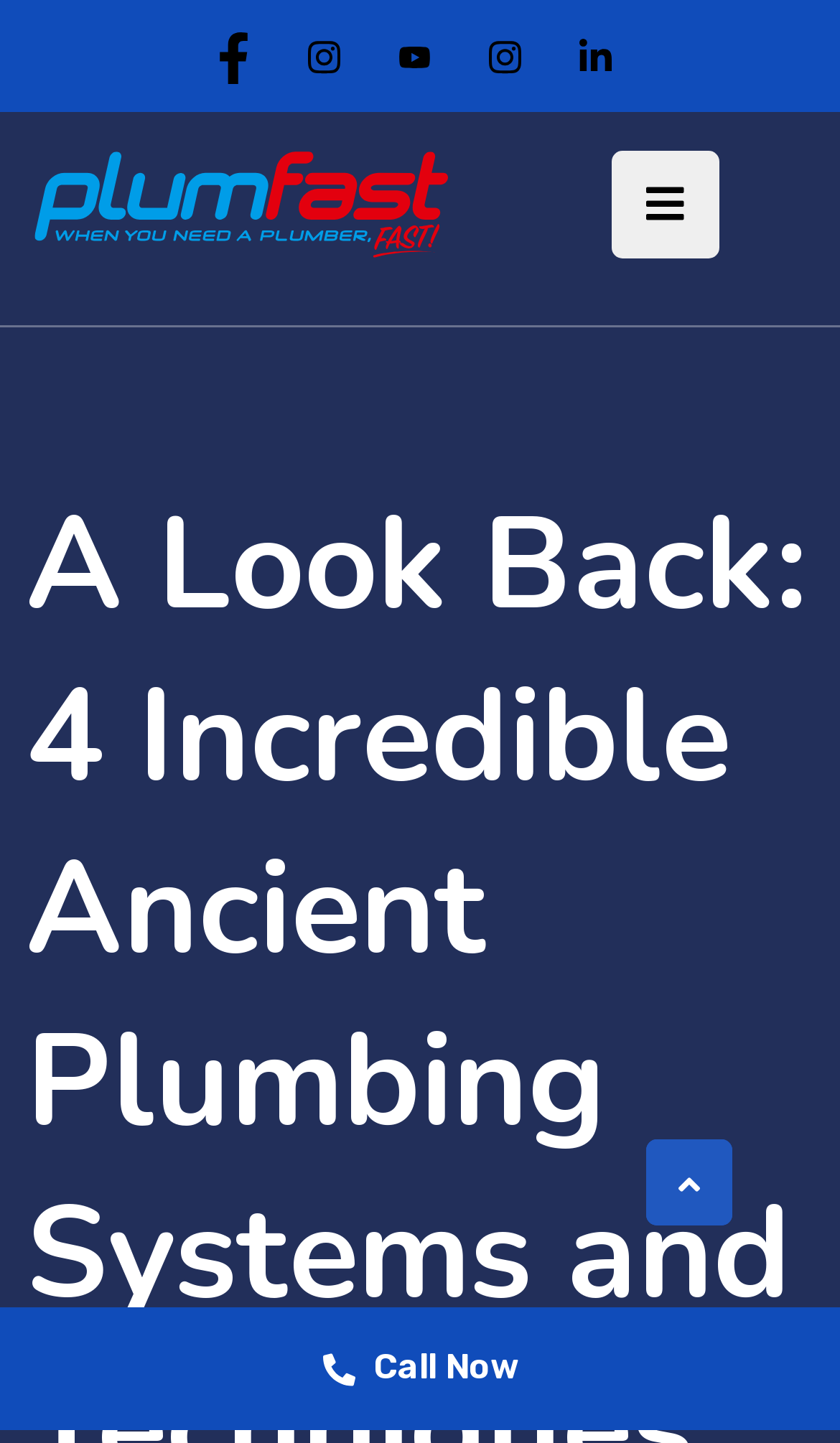Is there an image in the header?
Please provide a comprehensive answer based on the contents of the image.

I examined the header section and found an image element, which suggests that there is an image present in the header.